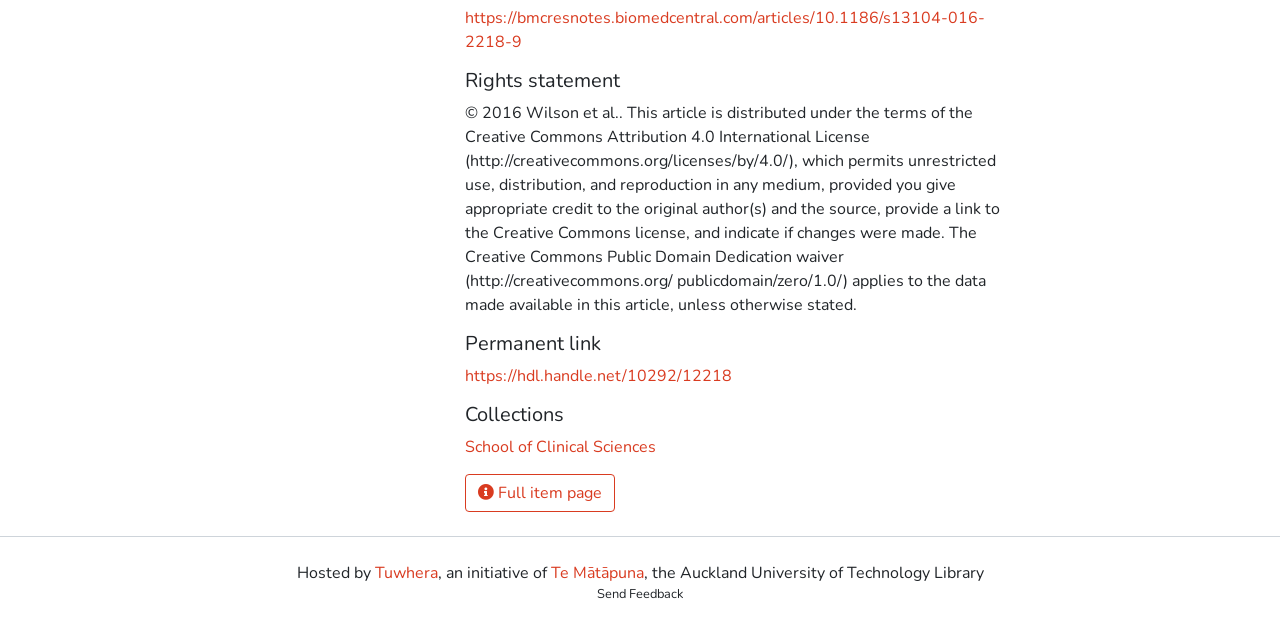What is the type of the 'Rights statement' section?
From the image, respond using a single word or phrase.

heading